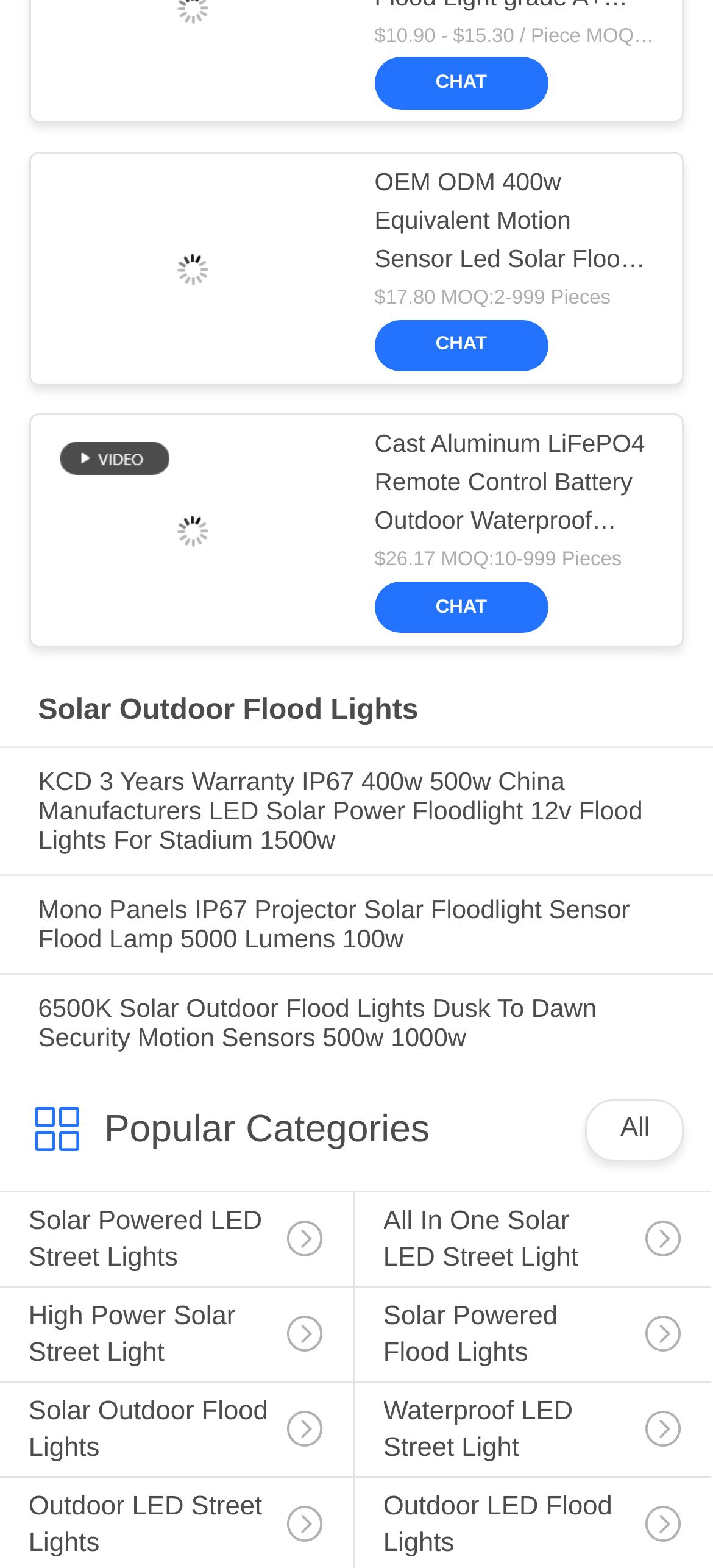What is the price of the OEM ODM 400w Equivalent Motion Sensor Led Solar Flood Light?
Please give a detailed and thorough answer to the question, covering all relevant points.

I found the price of the OEM ODM 400w Equivalent Motion Sensor Led Solar Flood Light by looking at the StaticText element next to the product link, which says '$17.80 MOQ:2-999 Pieces'.